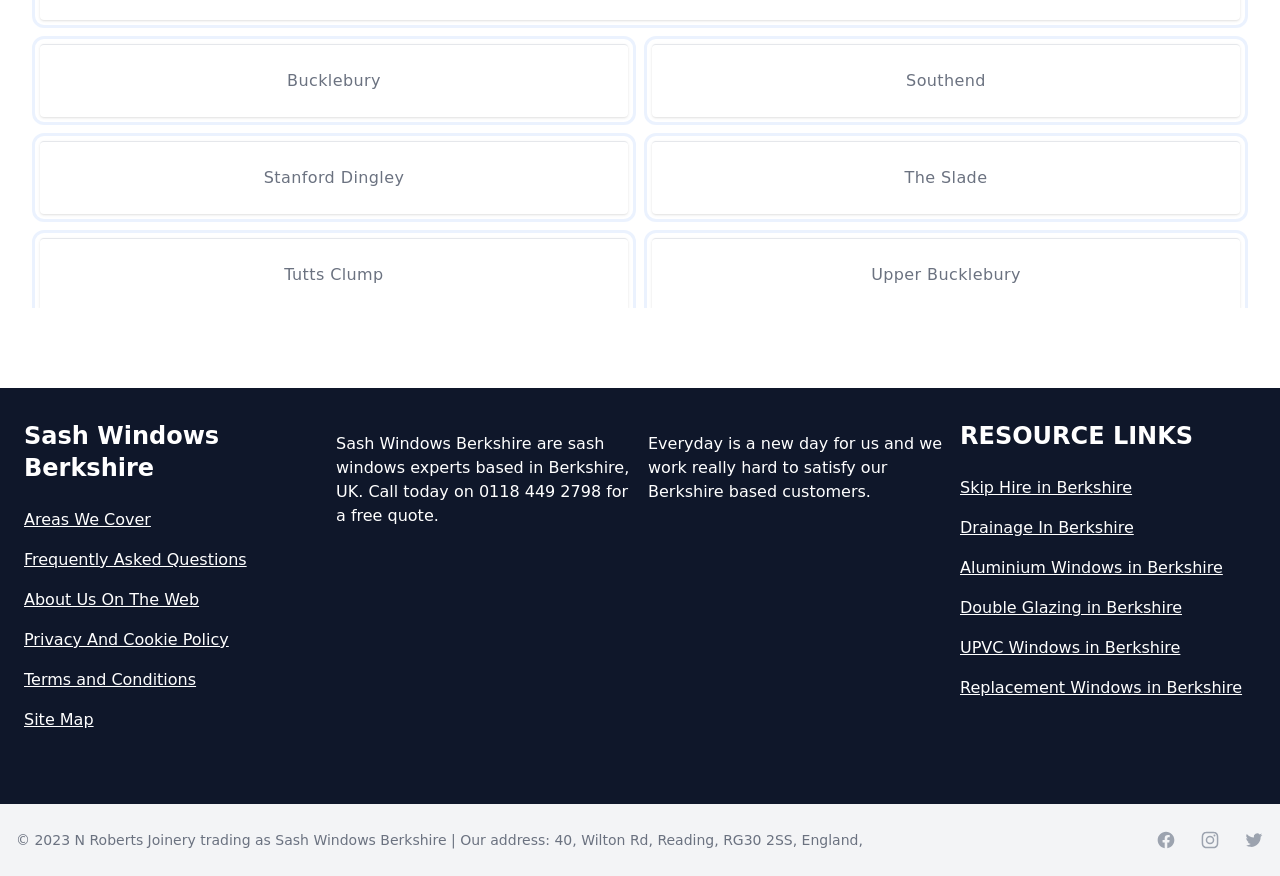Find the bounding box coordinates of the element's region that should be clicked in order to follow the given instruction: "Go to 'Skip Hire in Berkshire'". The coordinates should consist of four float numbers between 0 and 1, i.e., [left, top, right, bottom].

[0.75, 0.543, 0.981, 0.571]